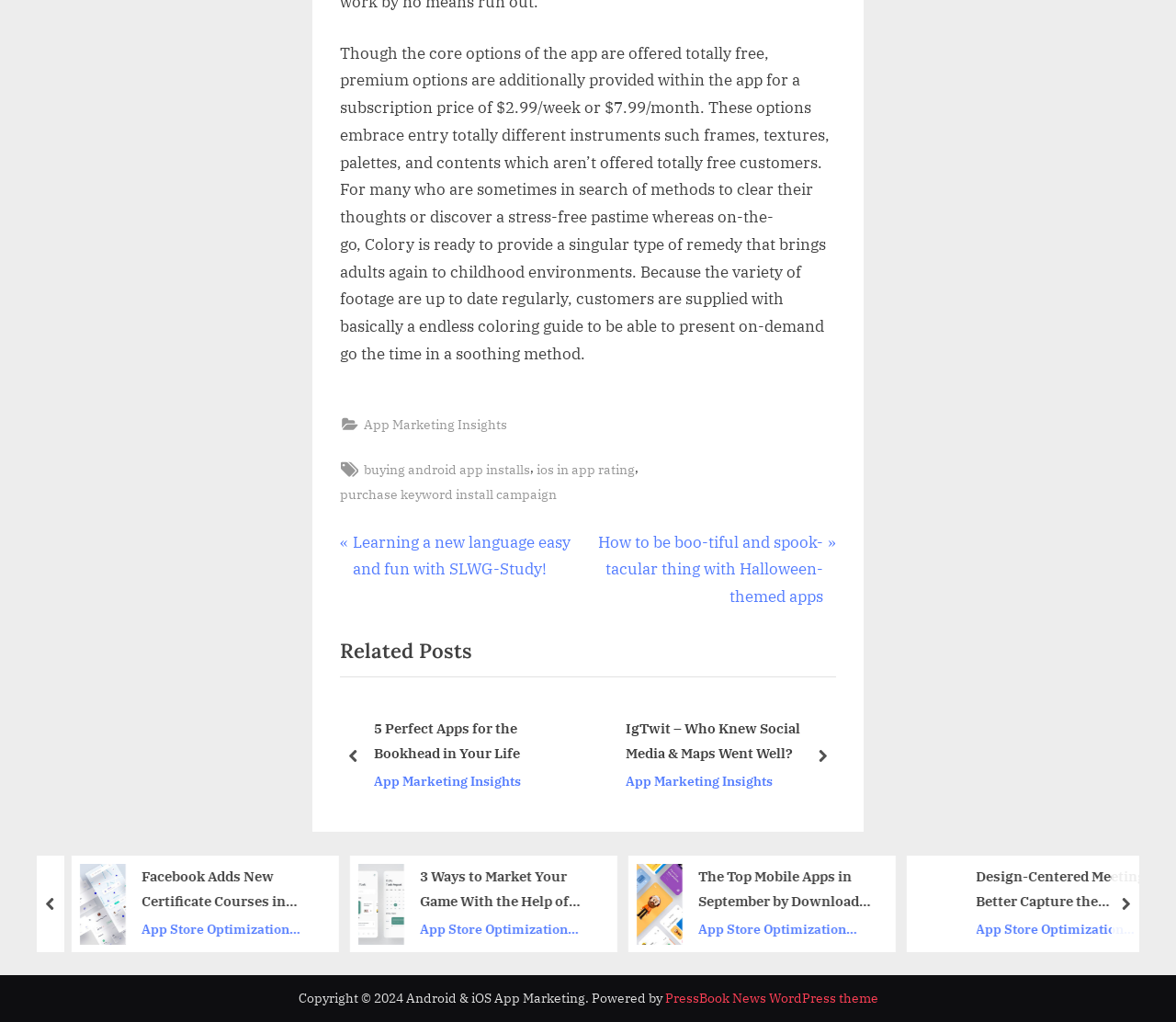Please identify the bounding box coordinates of the area that needs to be clicked to follow this instruction: "View 'How to Avoid Being Fooled by Data in Marketing Analytics'".

[0.15, 0.701, 0.29, 0.749]